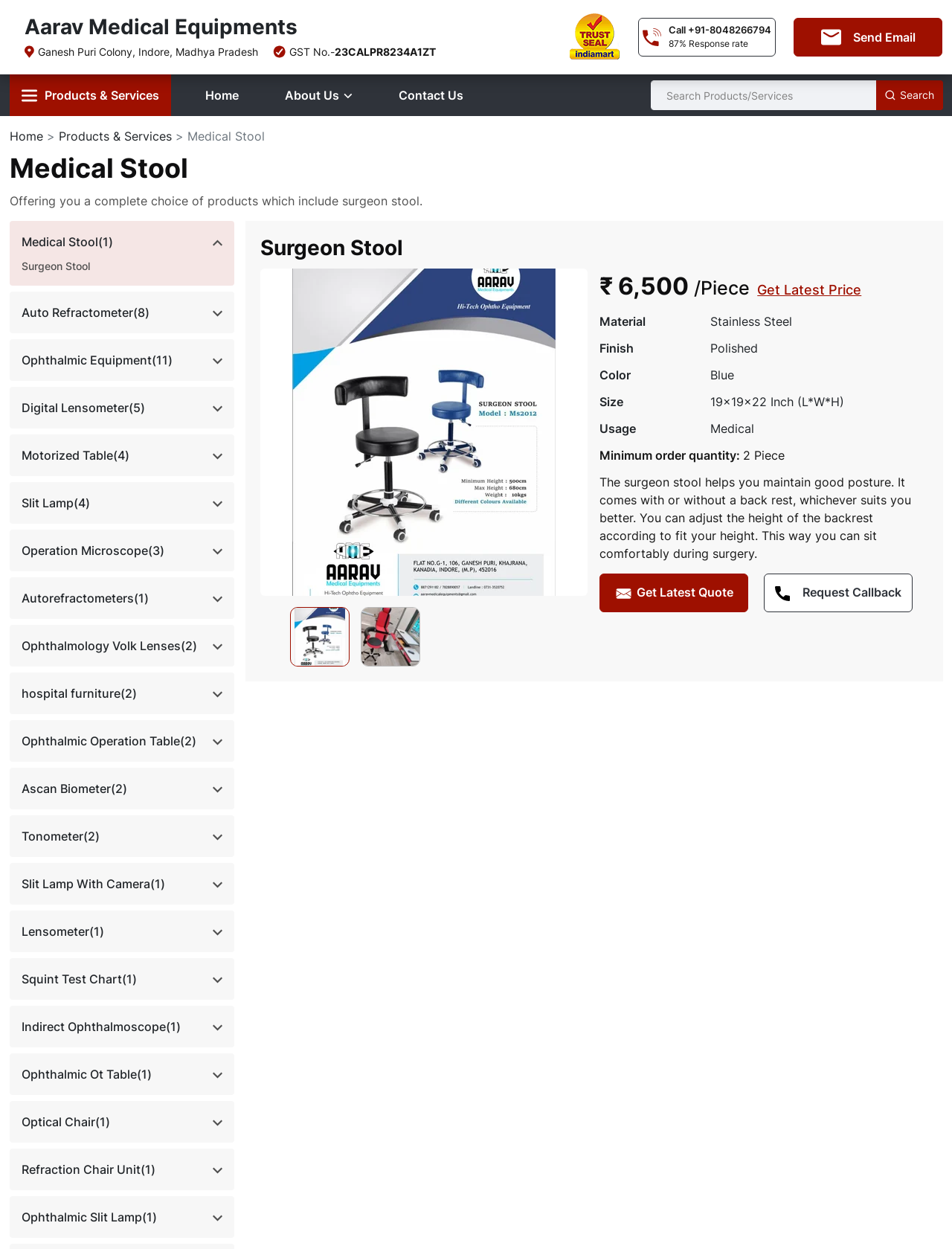How many products are listed on this page?
Give a detailed explanation using the information visible in the image.

I counted the number of links with product names, such as 'Medical Stool', 'Surgeon Stool', 'Auto Refractometer', etc. There are 21 such links on this page.